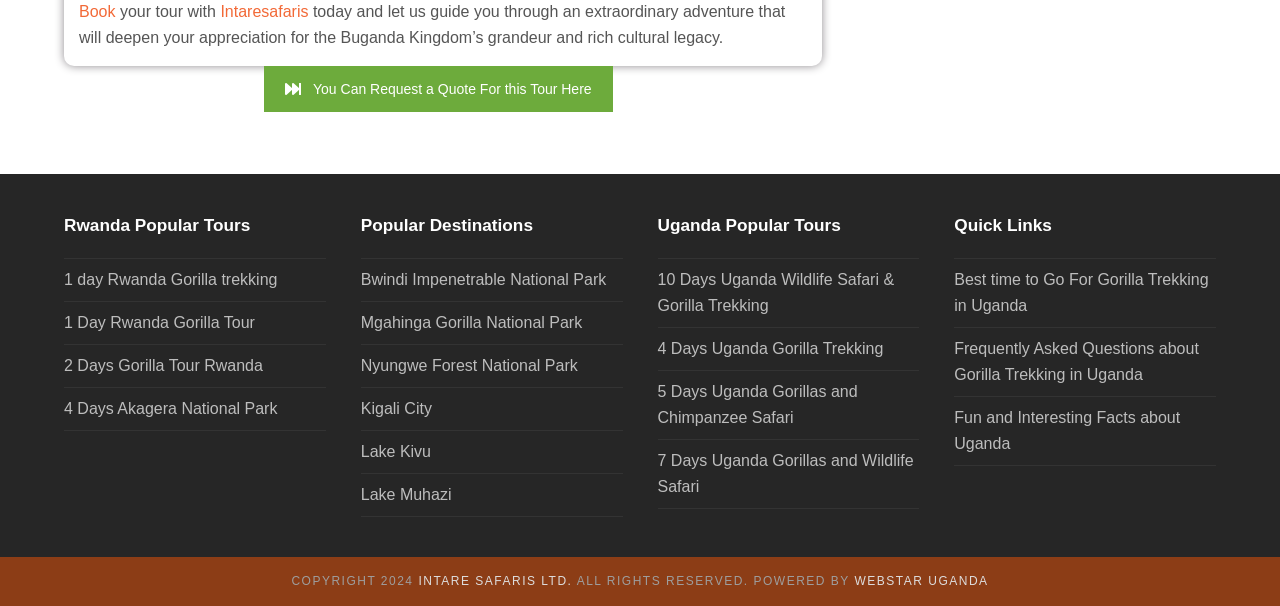Please identify the bounding box coordinates of the area that needs to be clicked to follow this instruction: "Explore Rwanda Gorilla trekking".

[0.05, 0.447, 0.217, 0.475]